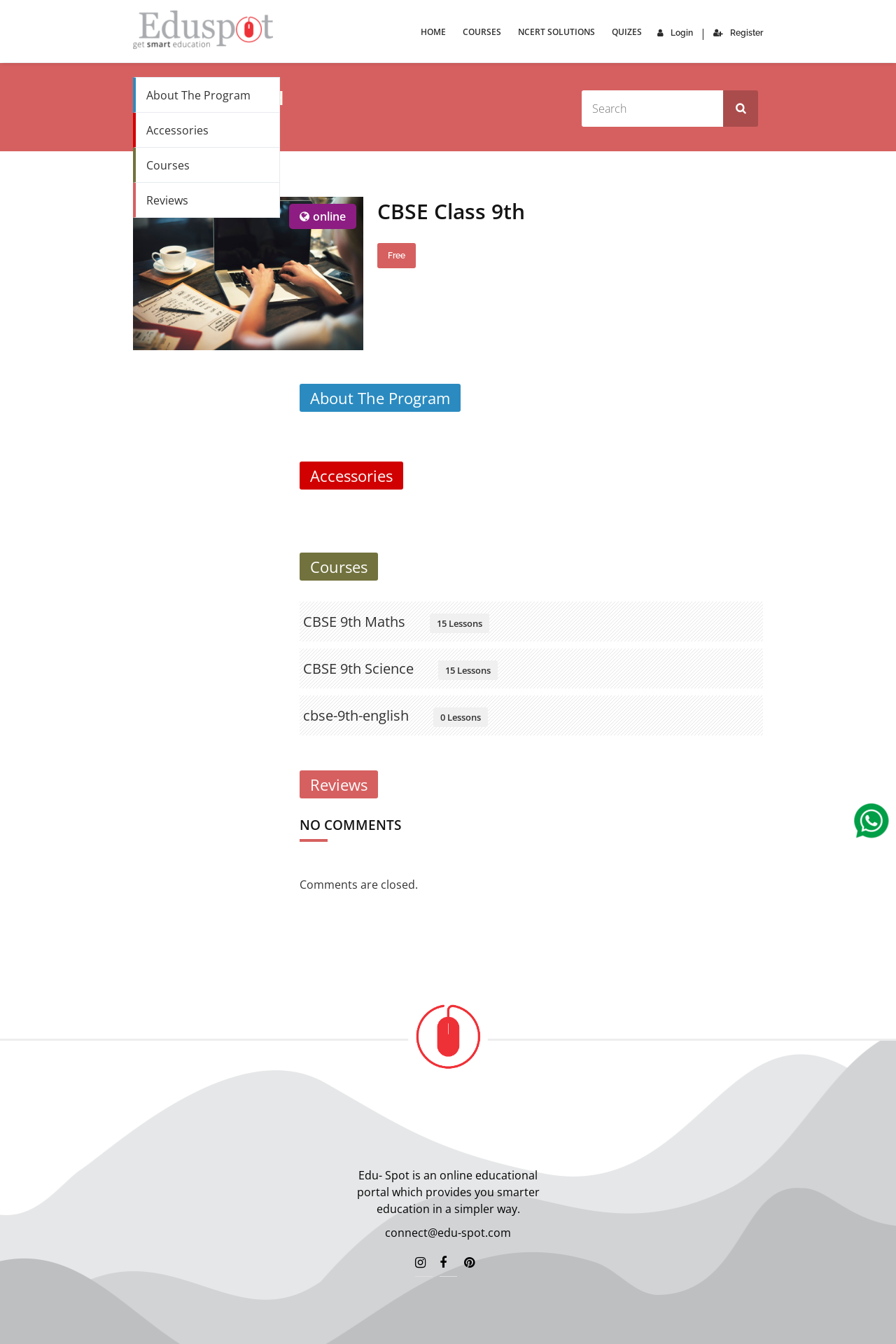Based on the visual content of the image, answer the question thoroughly: What is the position of the login button?

The login button can be found in the top-right corner of the webpage, where it is written as ' Login'. The button is positioned next to the register button and is separated by a vertical line.